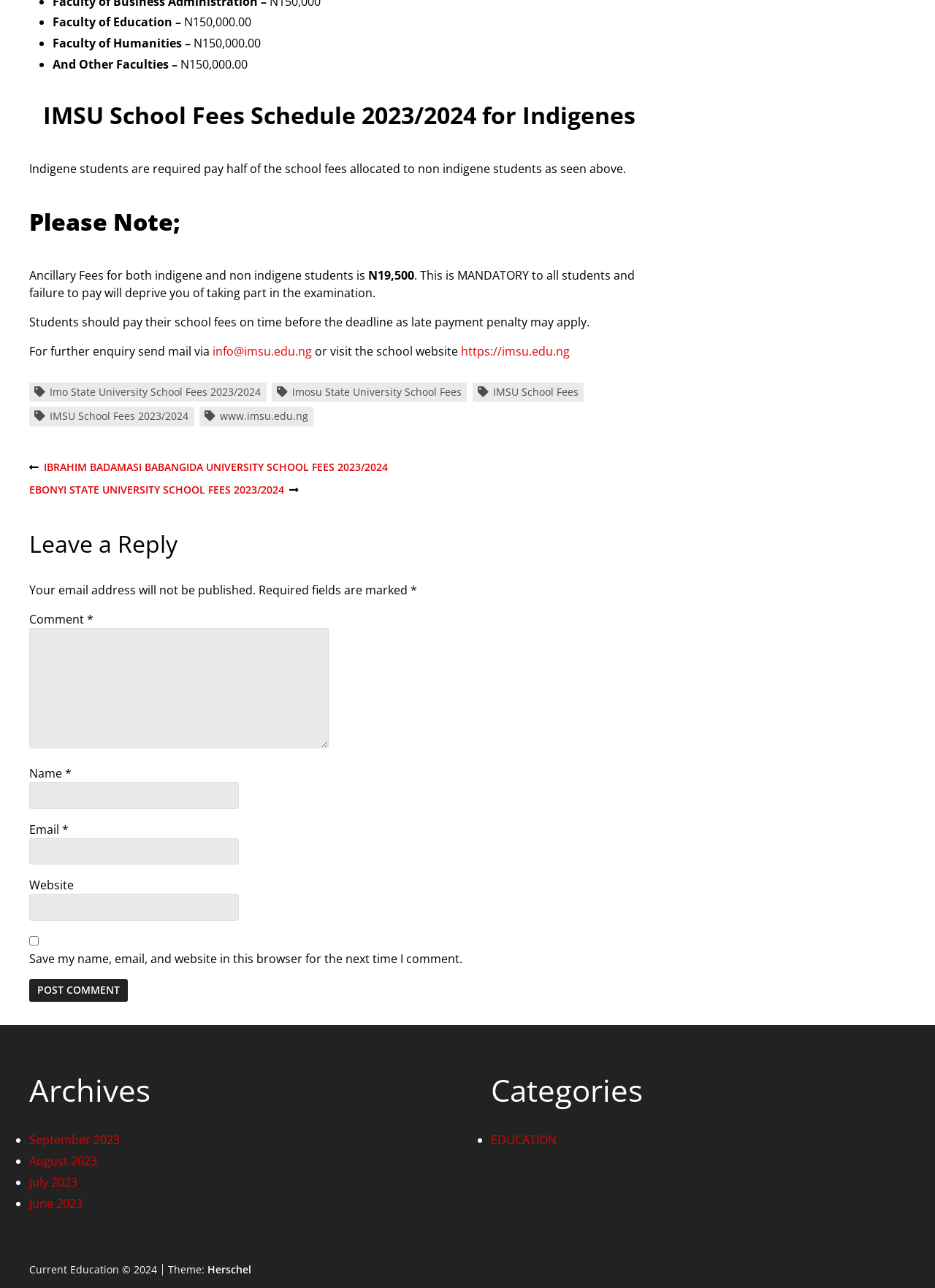Locate the bounding box coordinates of the clickable region to complete the following instruction: "Enter a comment in the 'Comment *' textbox."

[0.031, 0.488, 0.352, 0.581]